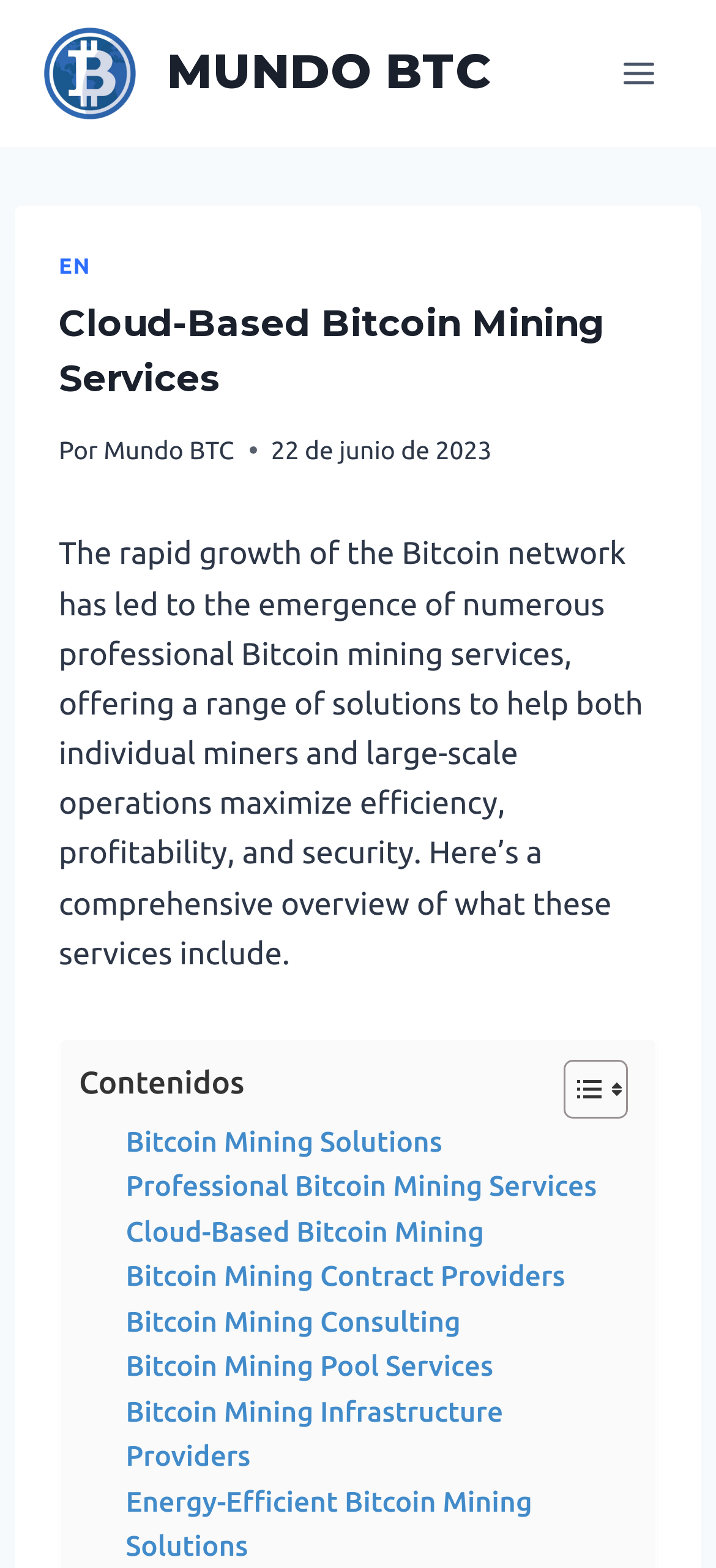Use a single word or phrase to answer the following:
What is the date mentioned in the webpage?

22 de junio de 2023